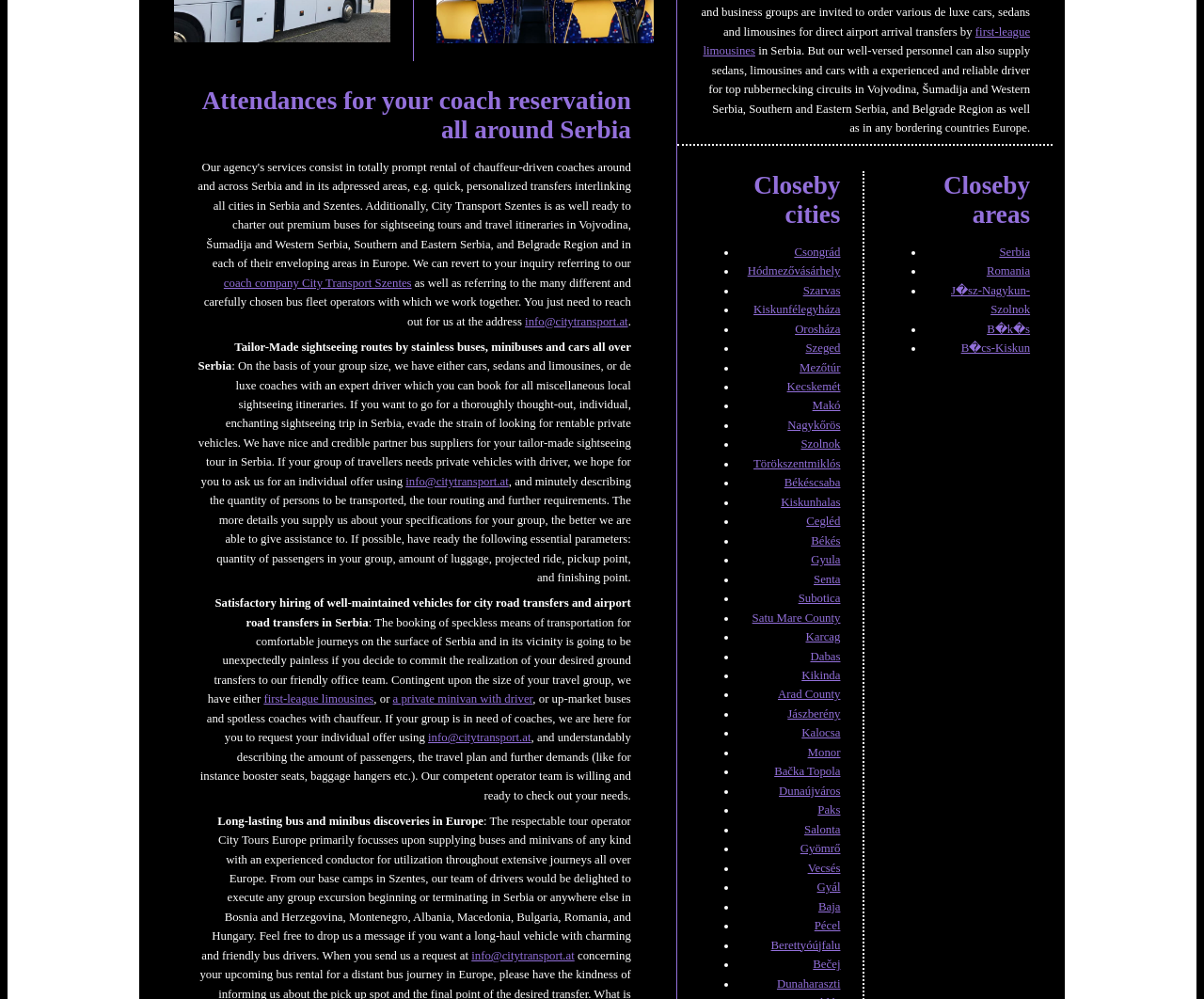Can you find the bounding box coordinates for the element that needs to be clicked to execute this instruction: "Explore first-league limousines"? The coordinates should be given as four float numbers between 0 and 1, i.e., [left, top, right, bottom].

[0.584, 0.025, 0.856, 0.058]